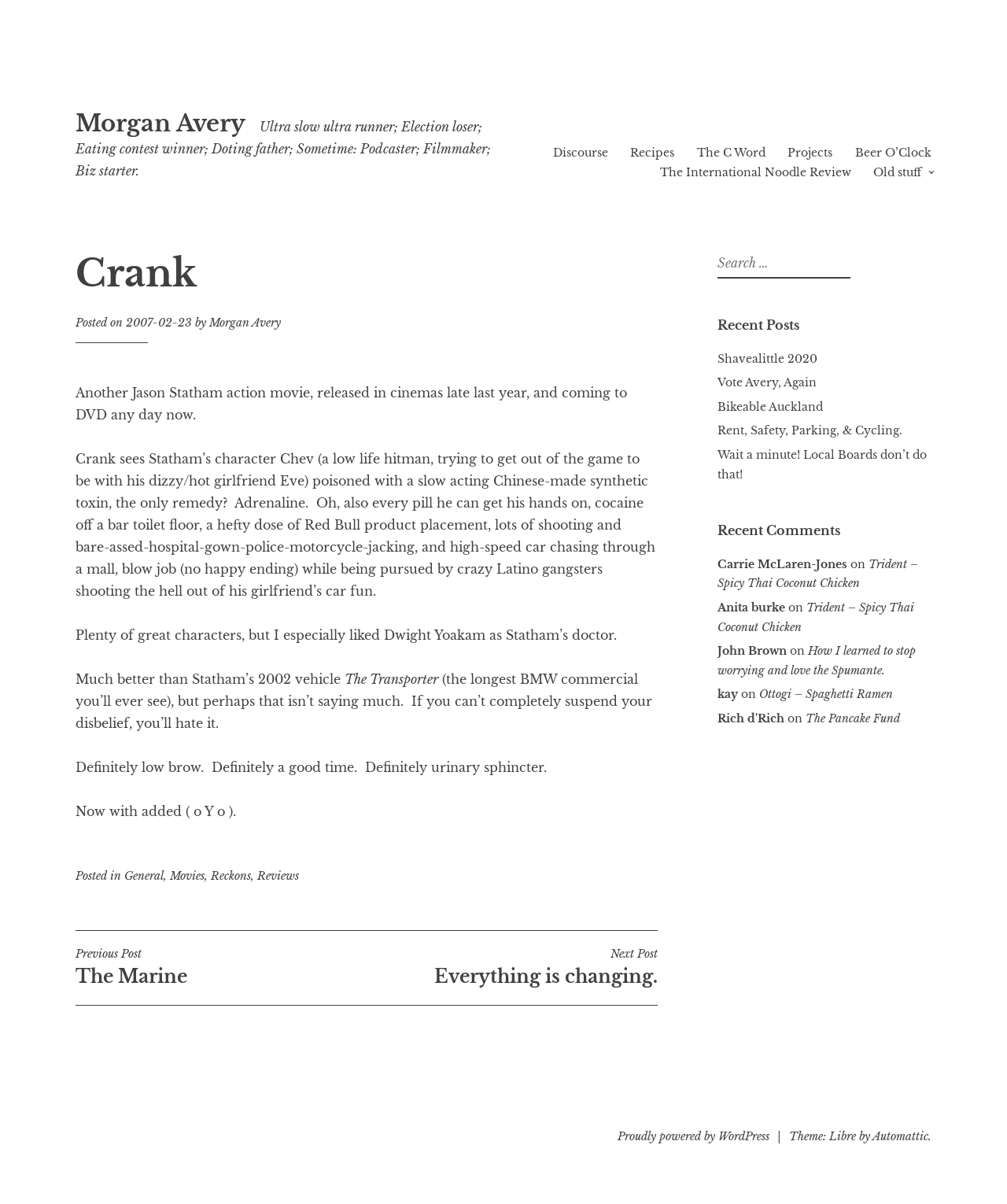Please locate the bounding box coordinates of the element's region that needs to be clicked to follow the instruction: "View the recent comments". The bounding box coordinates should be provided as four float numbers between 0 and 1, i.e., [left, top, right, bottom].

[0.712, 0.434, 0.925, 0.448]